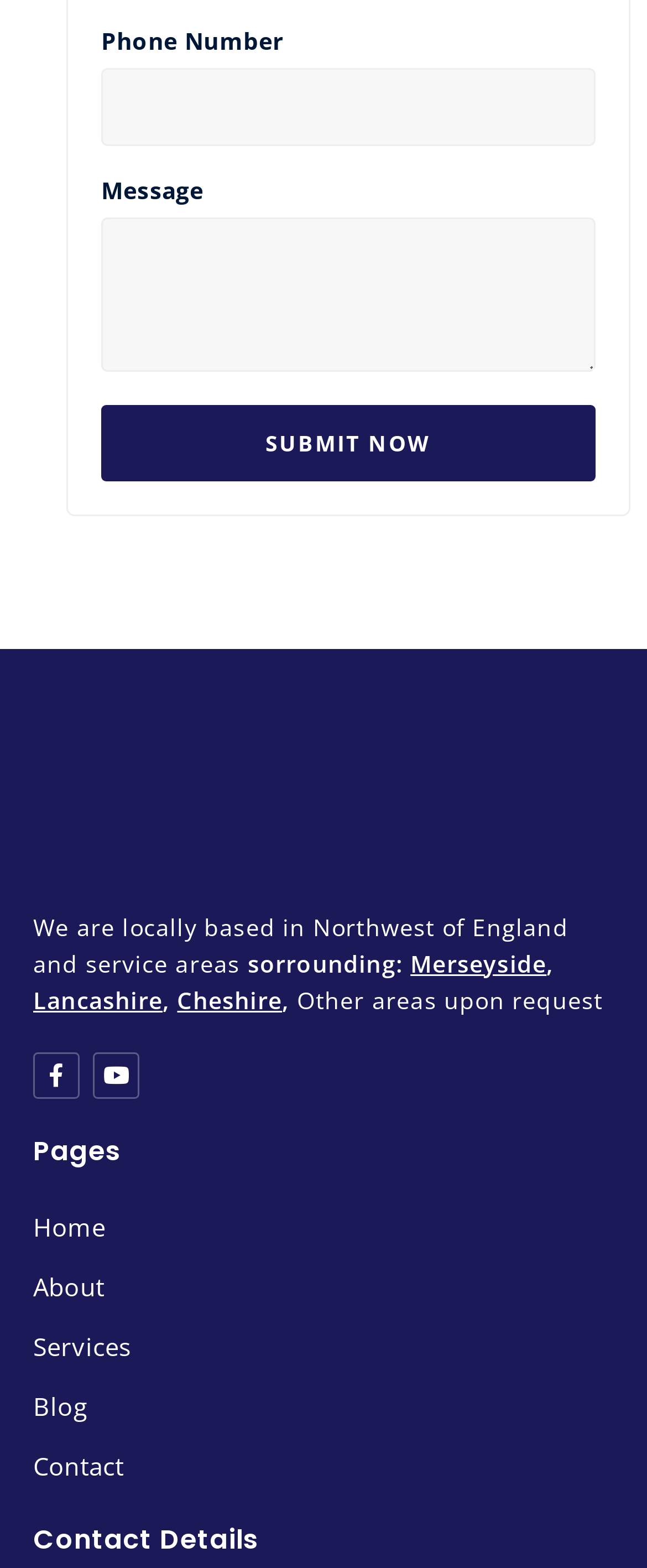How many pages are linked in the navigation?
Using the image, answer in one word or phrase.

5